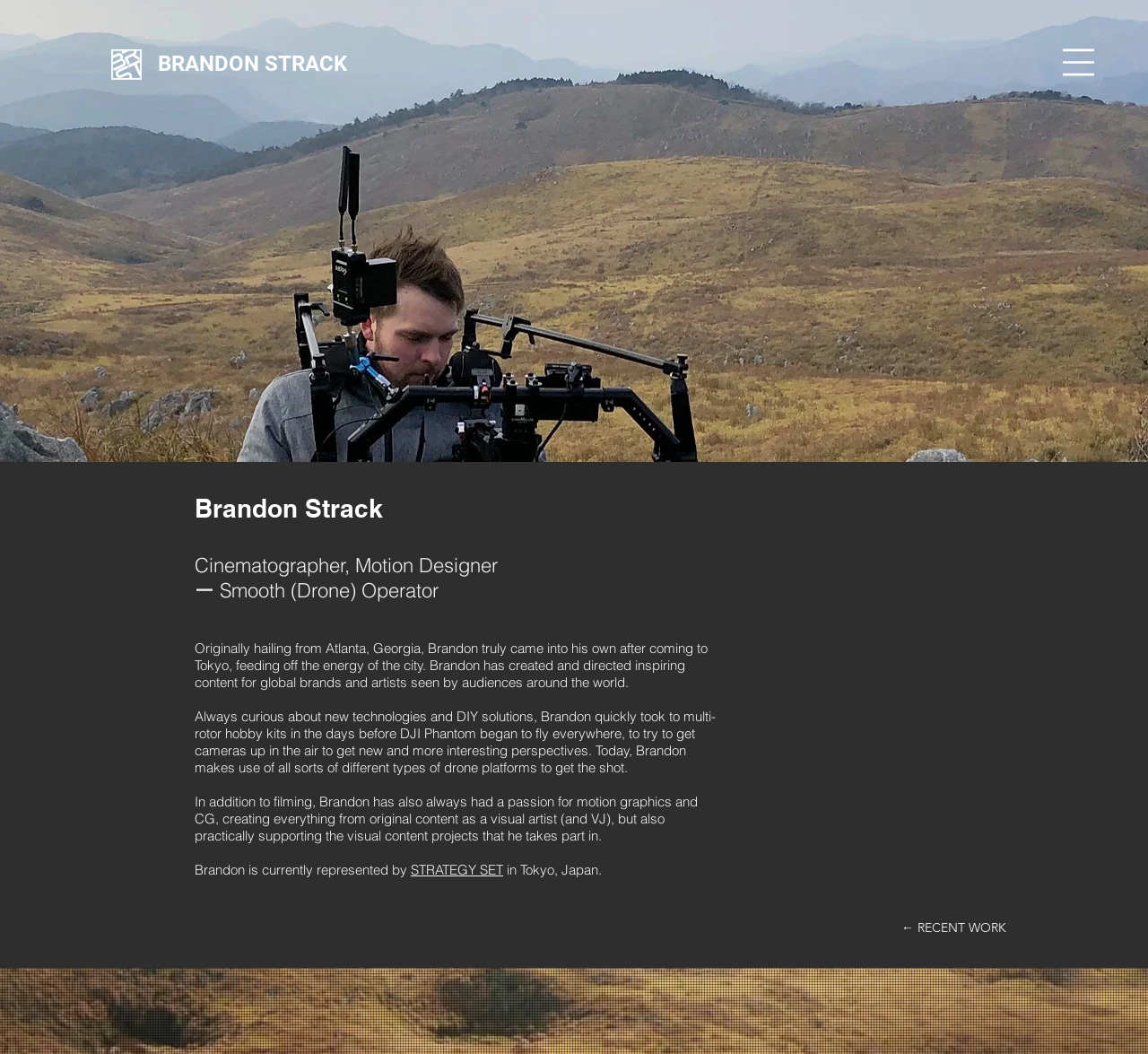What is Brandon Strack's profession?
Look at the image and construct a detailed response to the question.

I determined Brandon Strack's profession by reading the headings on the webpage, which describe him as a 'Cinematographer, Motion Designer' and also mention that he is a 'Drone Operator'.